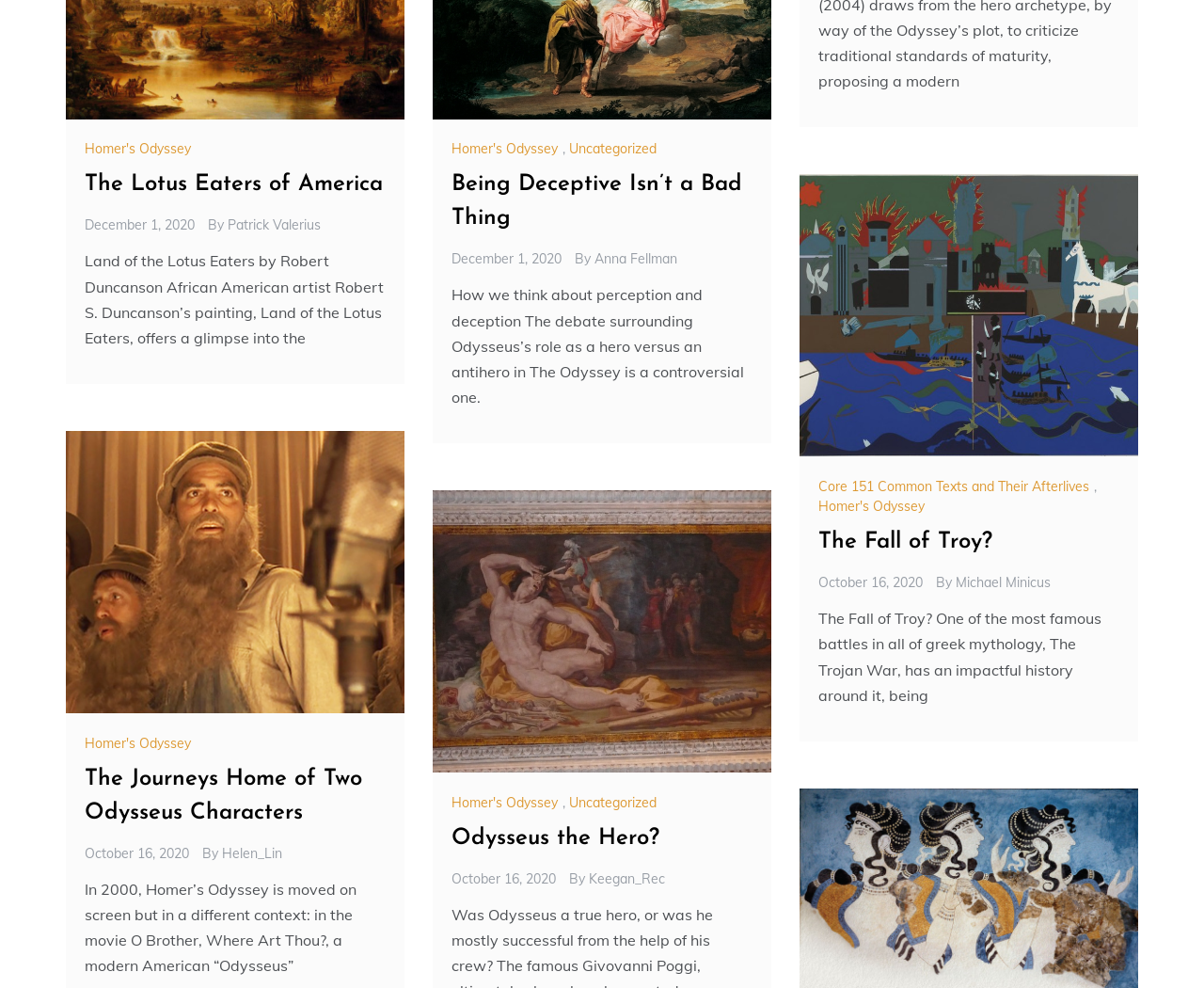Please provide a brief answer to the question using only one word or phrase: 
What is the title of the first article?

The Lotus Eaters of America